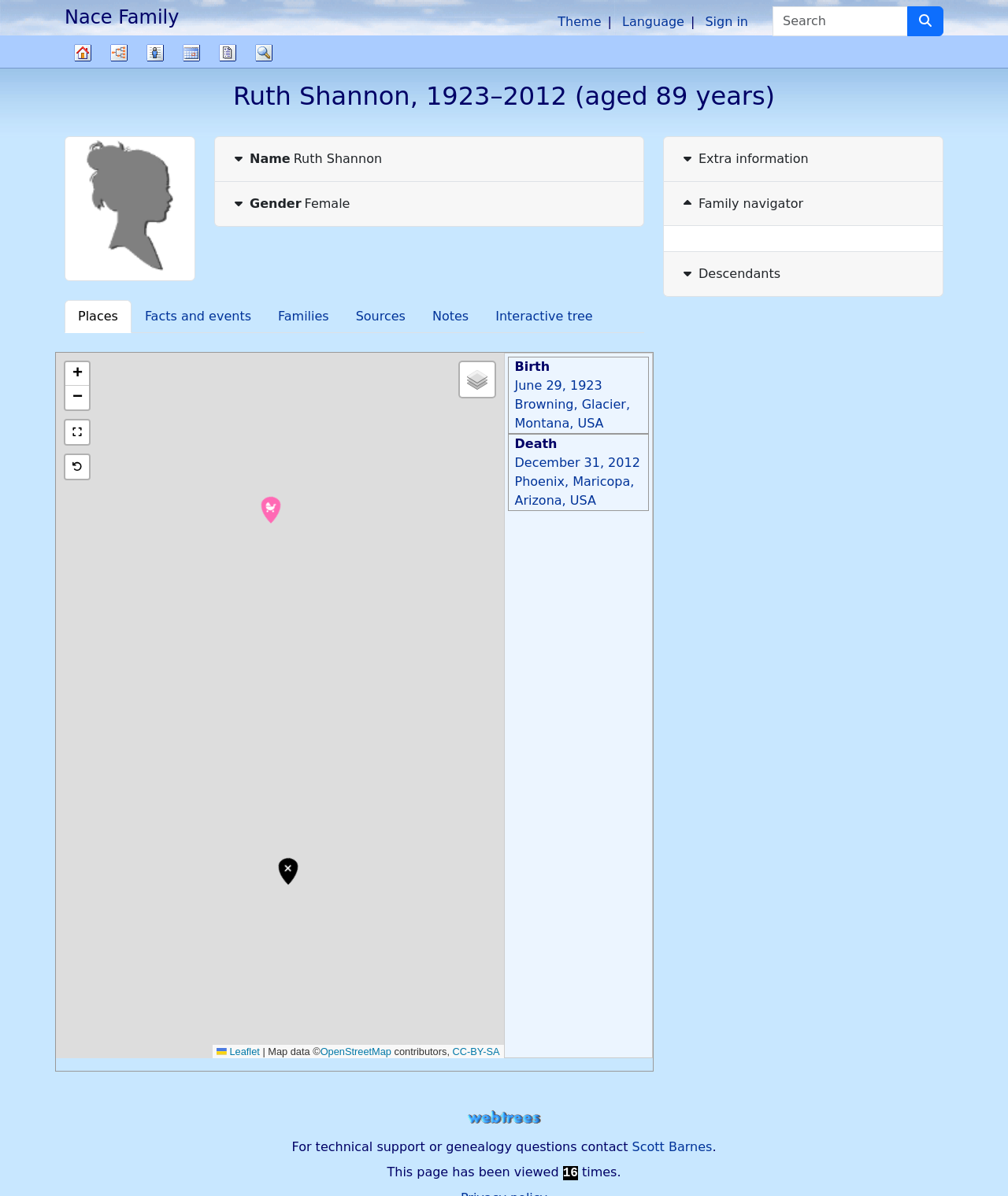What is the gender of Ruth Shannon?
Look at the image and respond with a one-word or short phrase answer.

Female